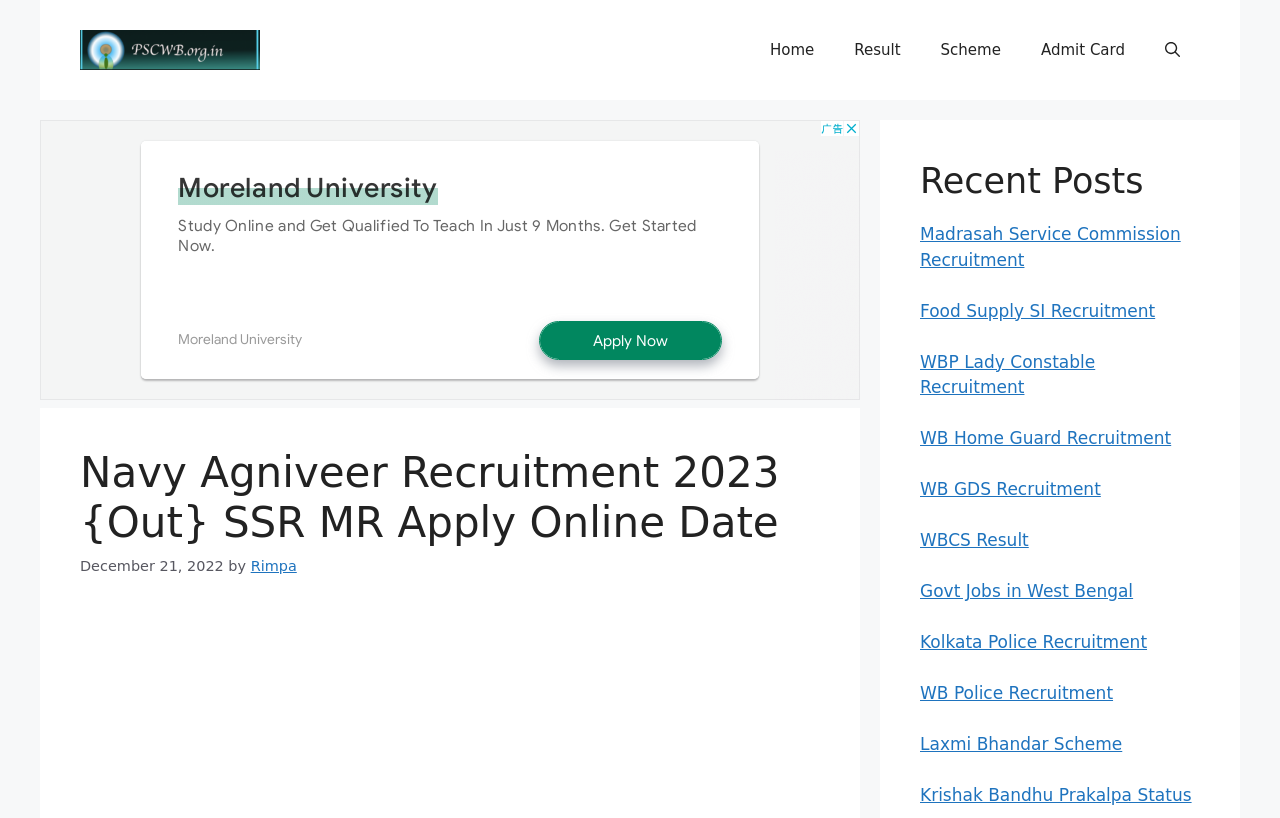Point out the bounding box coordinates of the section to click in order to follow this instruction: "Click on the Home link".

[0.586, 0.024, 0.652, 0.098]